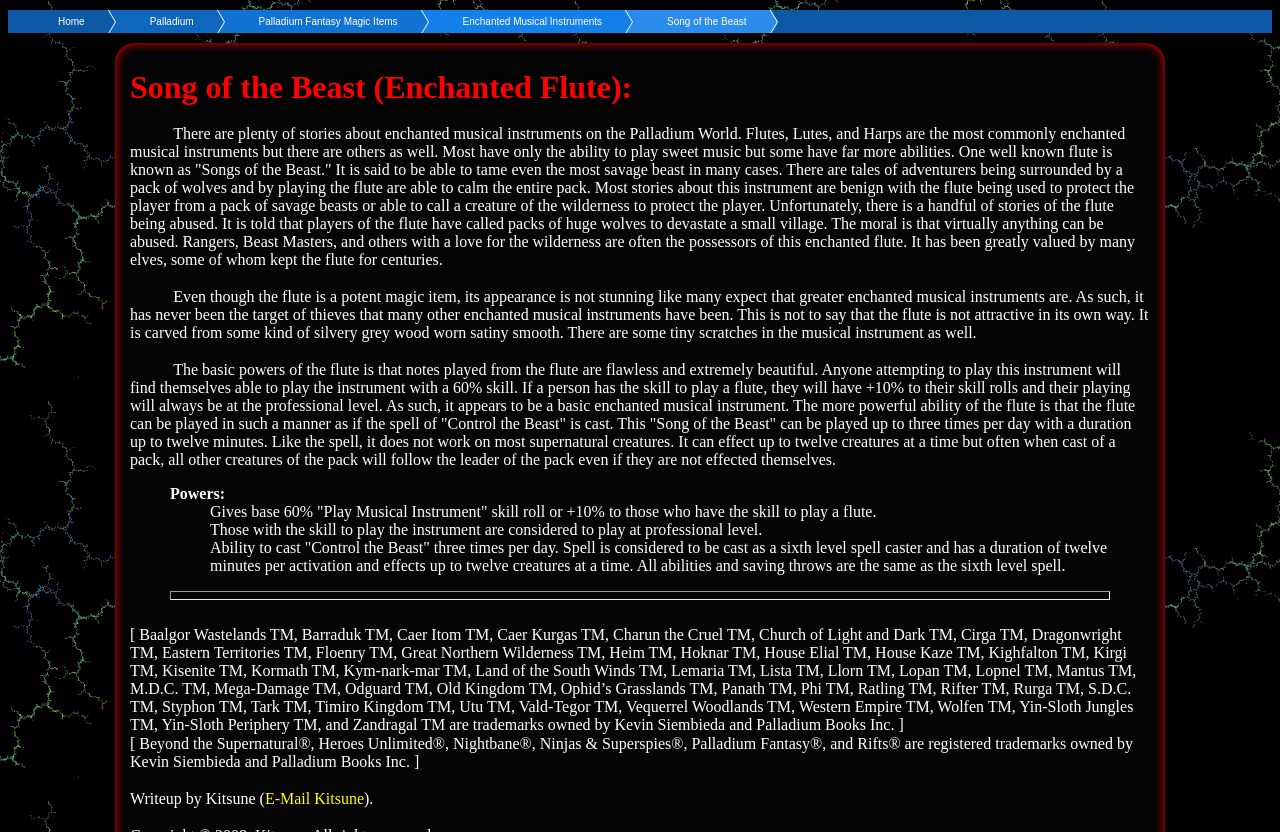Utilize the details in the image to give a detailed response to the question: What is the duration of the 'Control the Beast' ability?

The webpage explains the powers of the flute, stating that the 'Song of the Beast' has a duration of twelve minutes per activation, which is equivalent to casting the 'Control the Beast' spell.